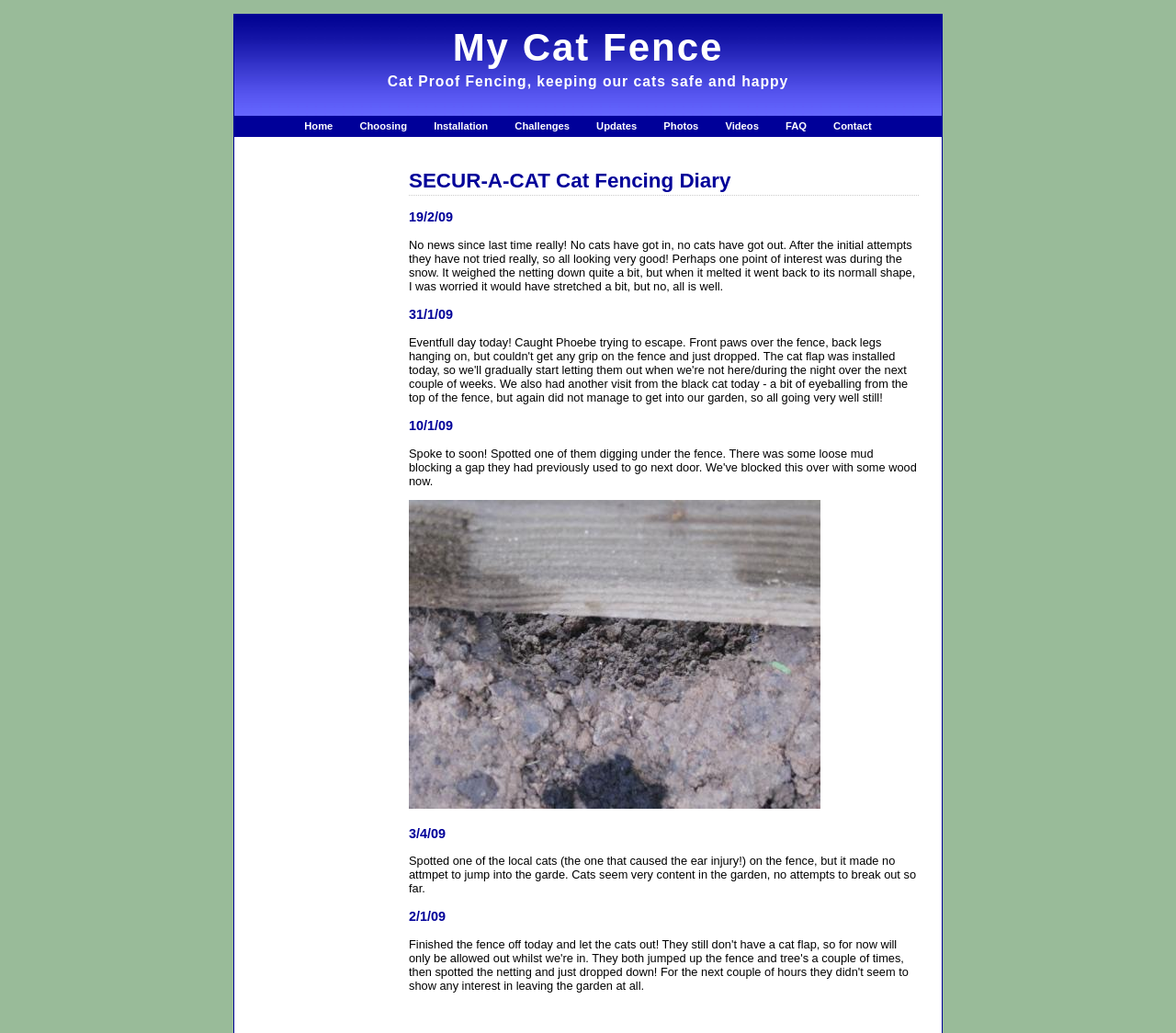Identify and extract the main heading of the webpage.

Cat Proof Fencing, keeping our cats safe and happy